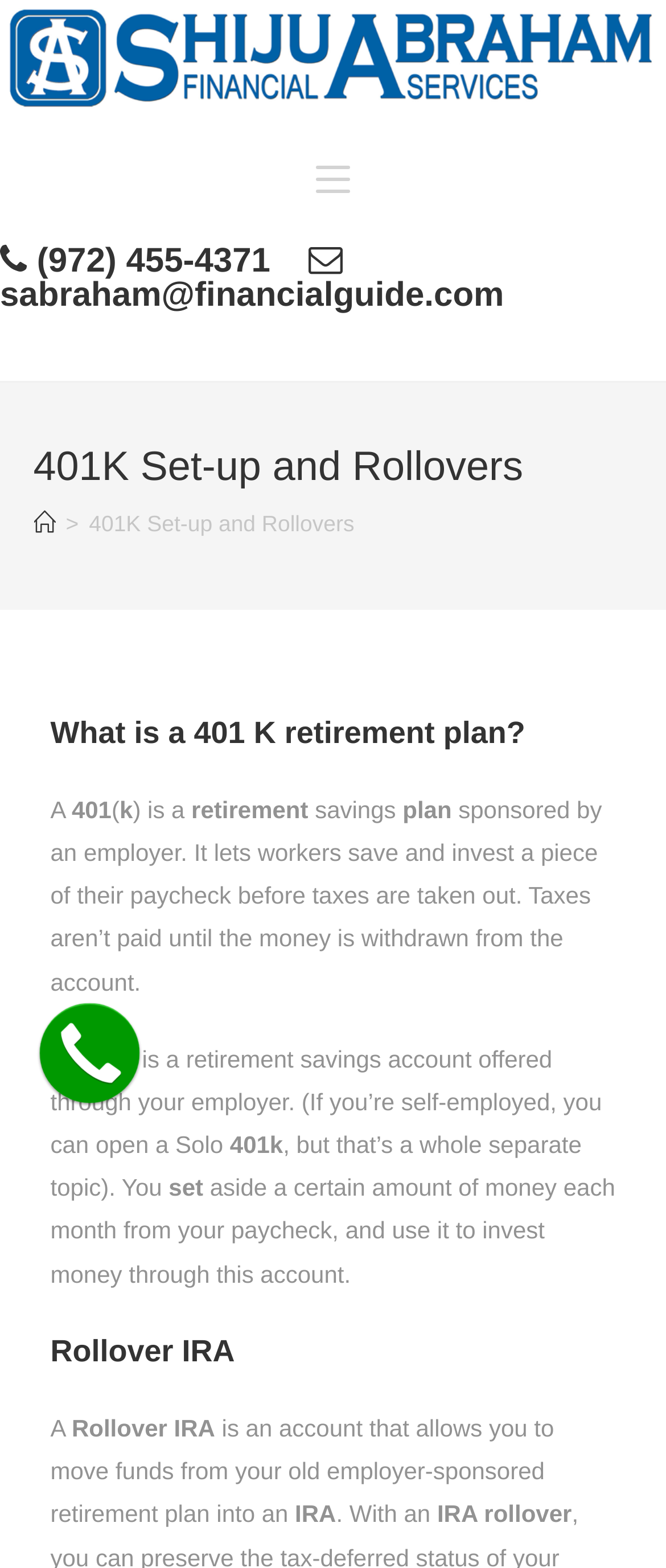Can you give a comprehensive explanation to the question given the content of the image?
What is a Rollover IRA?

As stated on the webpage, a Rollover IRA is an account that allows you to move funds from your old employer-sponsored retirement plan into an IRA, providing a way to consolidate and manage your retirement savings.